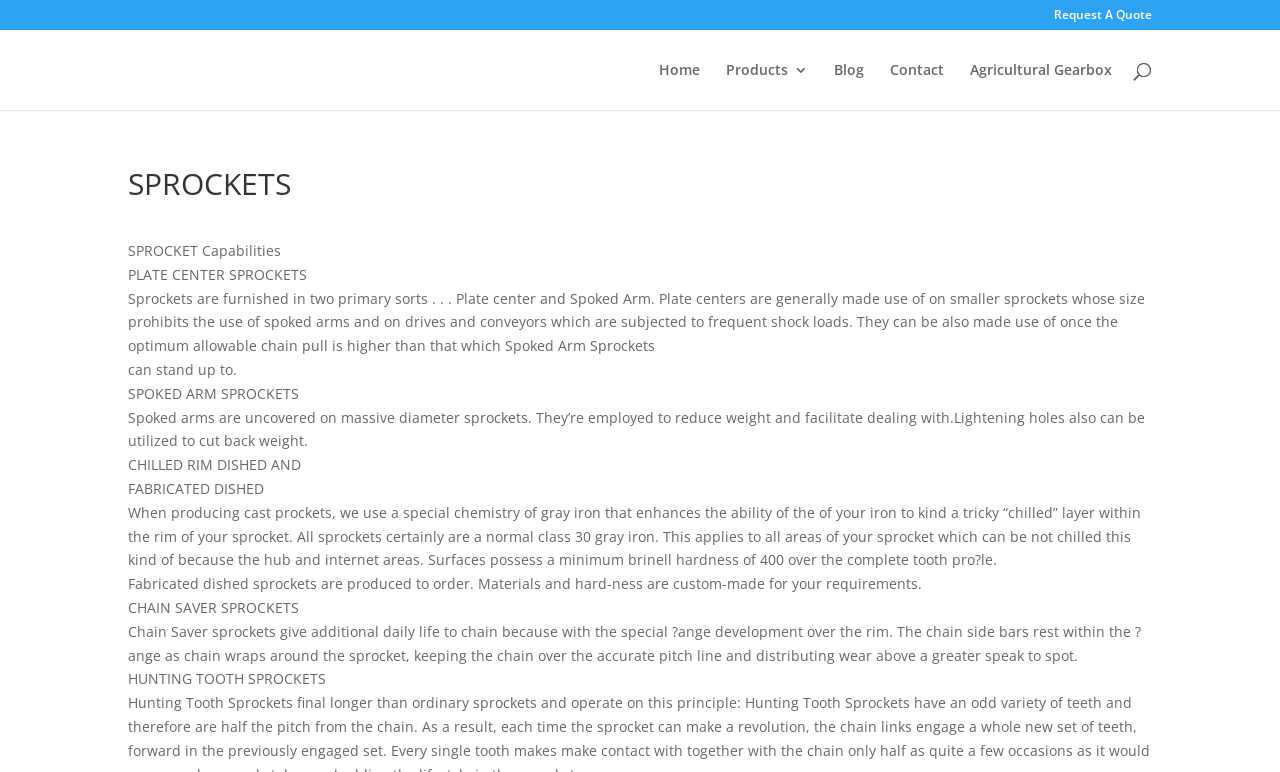Deliver a detailed narrative of the webpage's visual and textual elements.

The webpage is about SPROCKETS, specifically their capabilities and types. At the top, there is a navigation menu with links to "Request A Quote", "Home", "Products 3", "Blog", "Contact", and "Agricultural Gearbox". Below the navigation menu, there is a search bar with a label "Search for:".

The main content of the webpage is divided into sections, each with a heading or title. The first section is titled "SPROCKETS" and has a subheading "SPROCKET Capabilities". Below this, there is a paragraph of text describing the two primary types of sprockets: Plate center and Spoked Arm. The text explains the uses and advantages of each type.

The next section is titled "PLATE CENTER SPROCKETS" and has a paragraph of text describing their uses and characteristics. This is followed by a section titled "SPOKED ARM SPROCKETS" with a similar description.

The webpage then describes "CHILLED RIM DISHED AND FABRICATED DISHED" sprockets, explaining the manufacturing process and materials used. The next section is about "CHAIN SAVER SPROCKETS", which have a special design to extend the life of the chain. Finally, there is a section about "HUNTING TOOTH SPROCKETS", but the text is cut off at the bottom of the page.

Throughout the webpage, the text is organized into clear sections with headings and paragraphs, making it easy to read and understand.